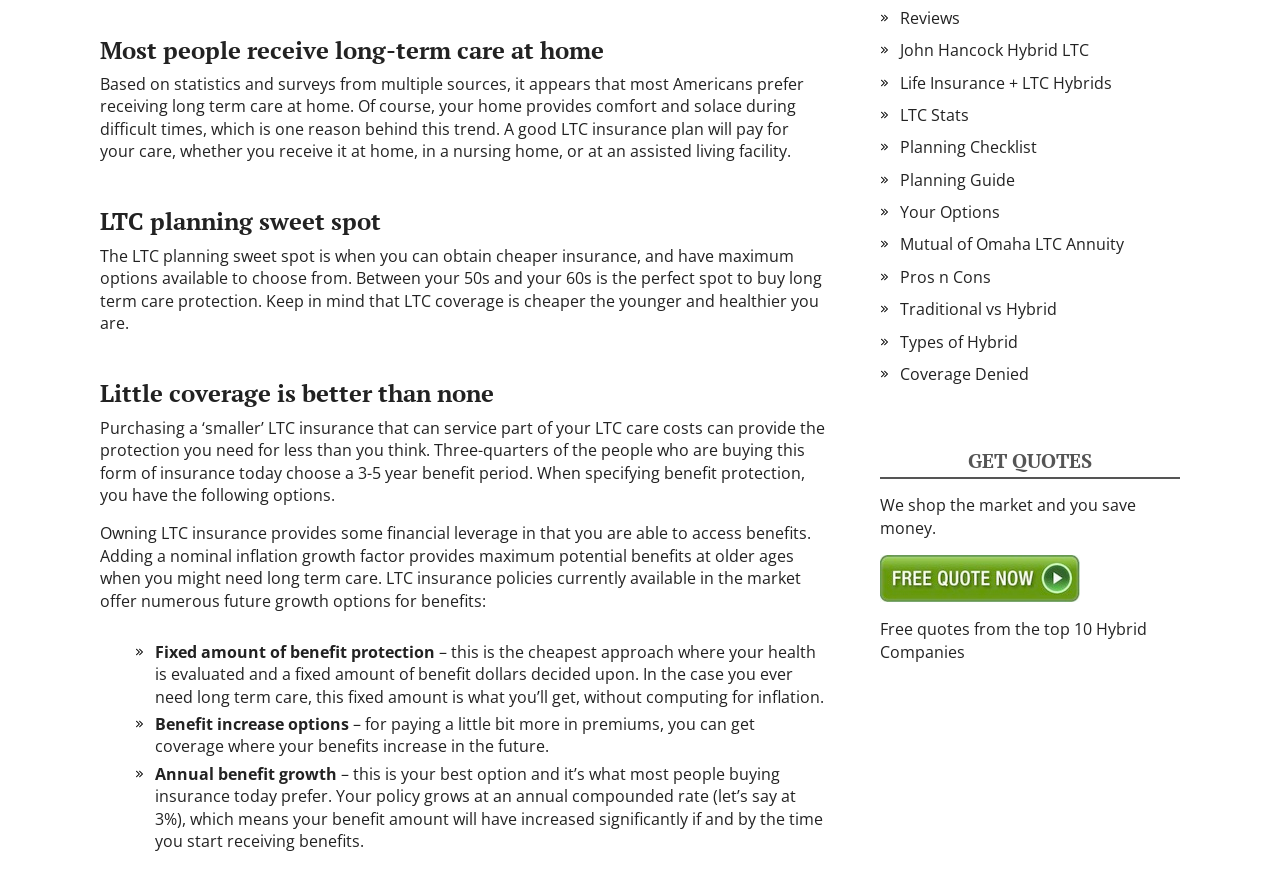Identify the bounding box for the described UI element. Provide the coordinates in (top-left x, top-left y, bottom-right x, bottom-right y) format with values ranging from 0 to 1: long-term care at home

[0.262, 0.038, 0.472, 0.074]